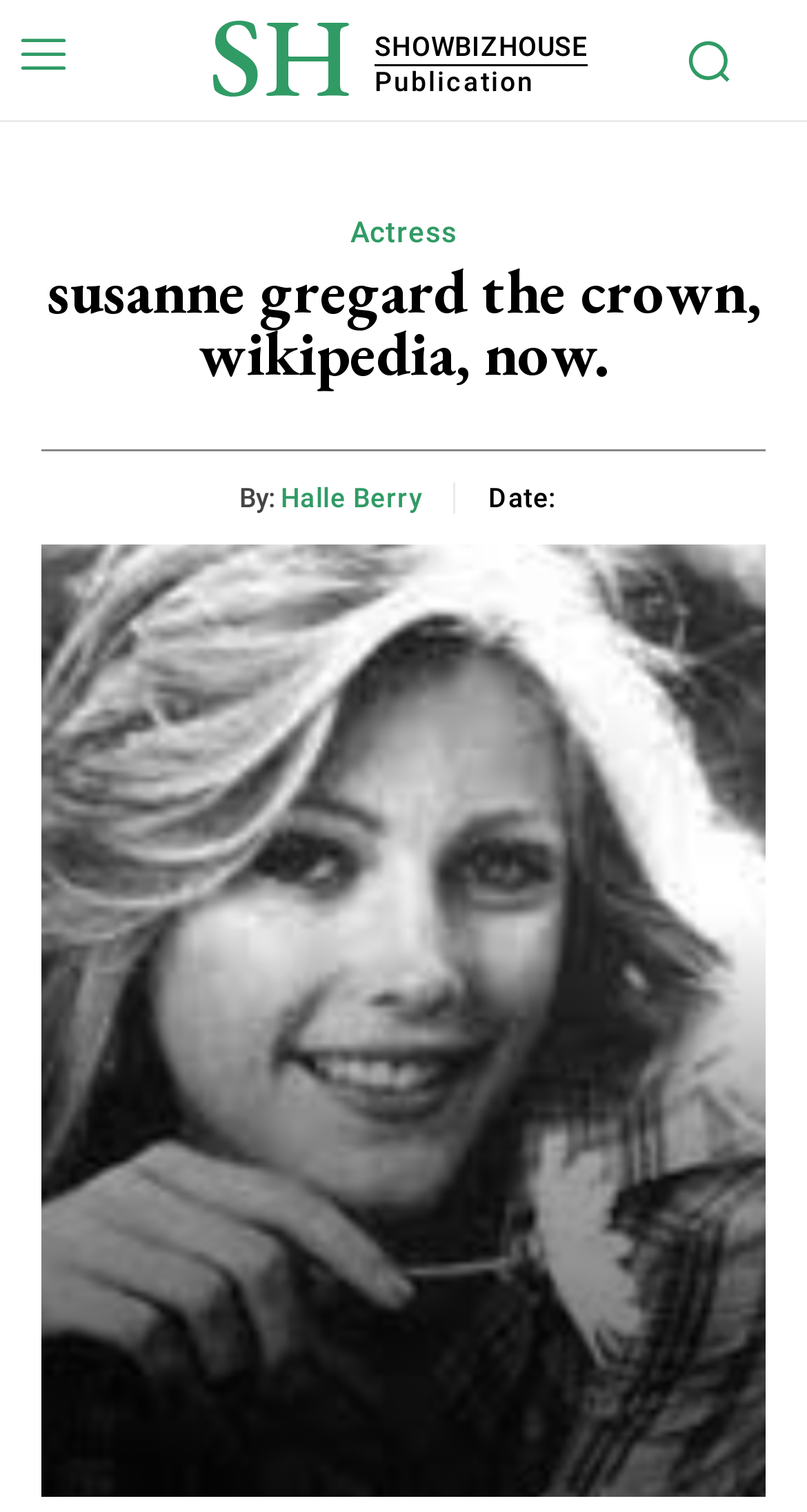Locate the bounding box coordinates of the UI element described by: "parent_node: 2 aria-label="Pinterest" title="Pinterest"". Provide the coordinates as four float numbers between 0 and 1, formatted as [left, top, right, bottom].

[0.315, 0.465, 0.4, 0.511]